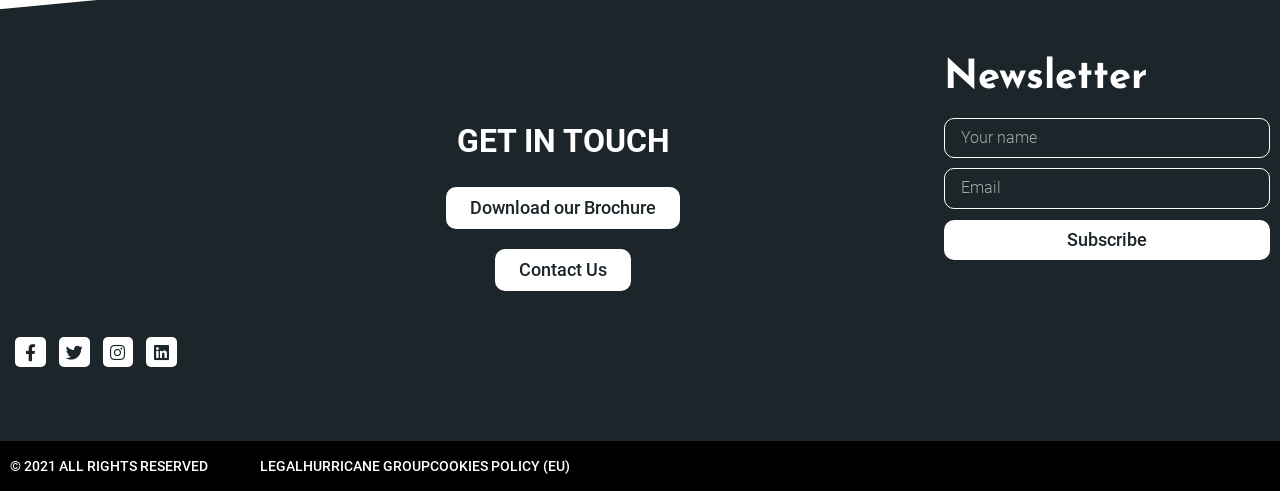Use one word or a short phrase to answer the question provided: 
What is the copyright year?

2021